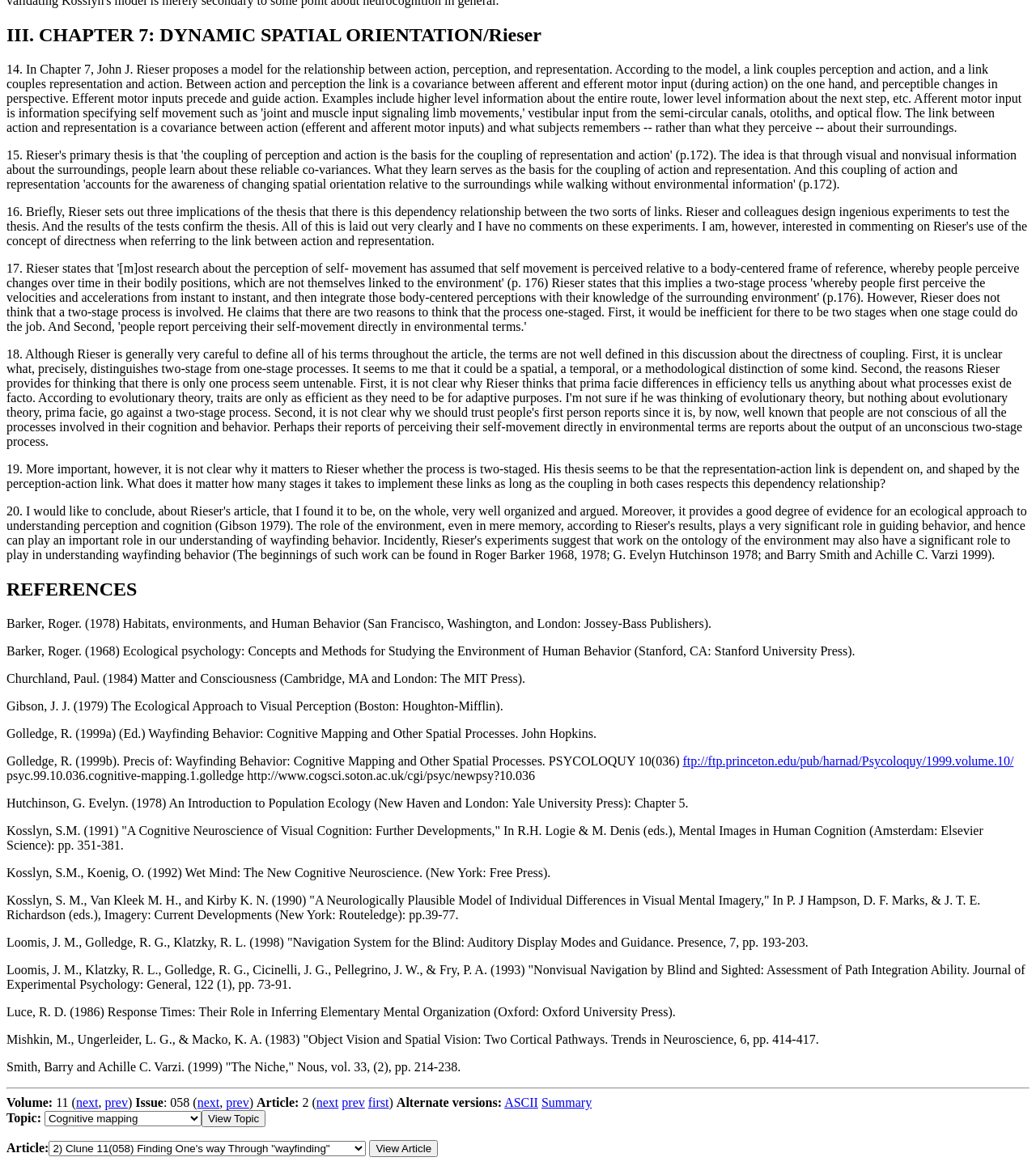Give a concise answer using only one word or phrase for this question:
Is there a summary version of the current article?

Yes